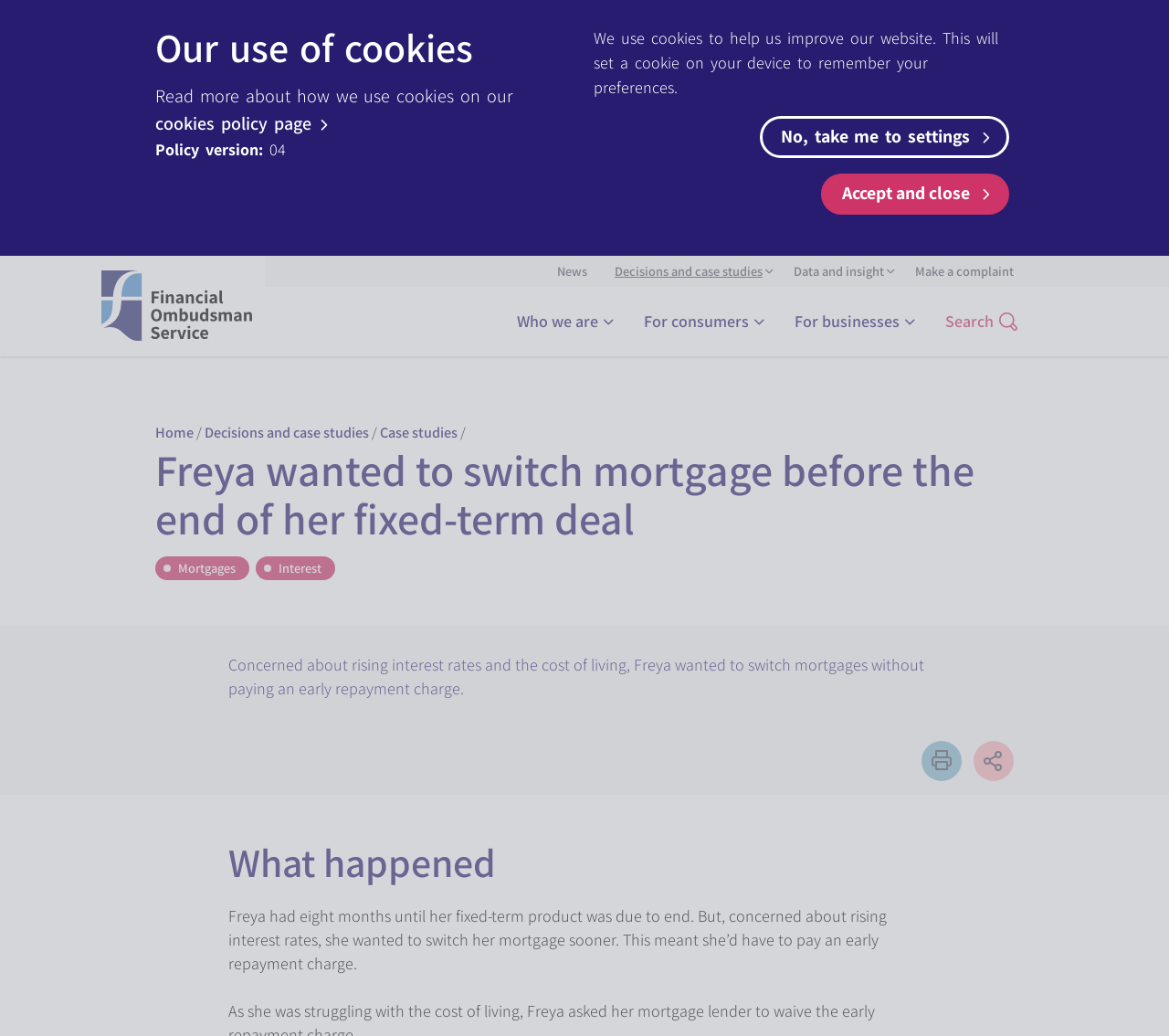How many months did Freya have until her fixed-term product was due to end?
Analyze the image and deliver a detailed answer to the question.

I obtained this information by reading the static text 'Freya had eight months until her fixed-term product was due to end.' which provides the exact number of months.